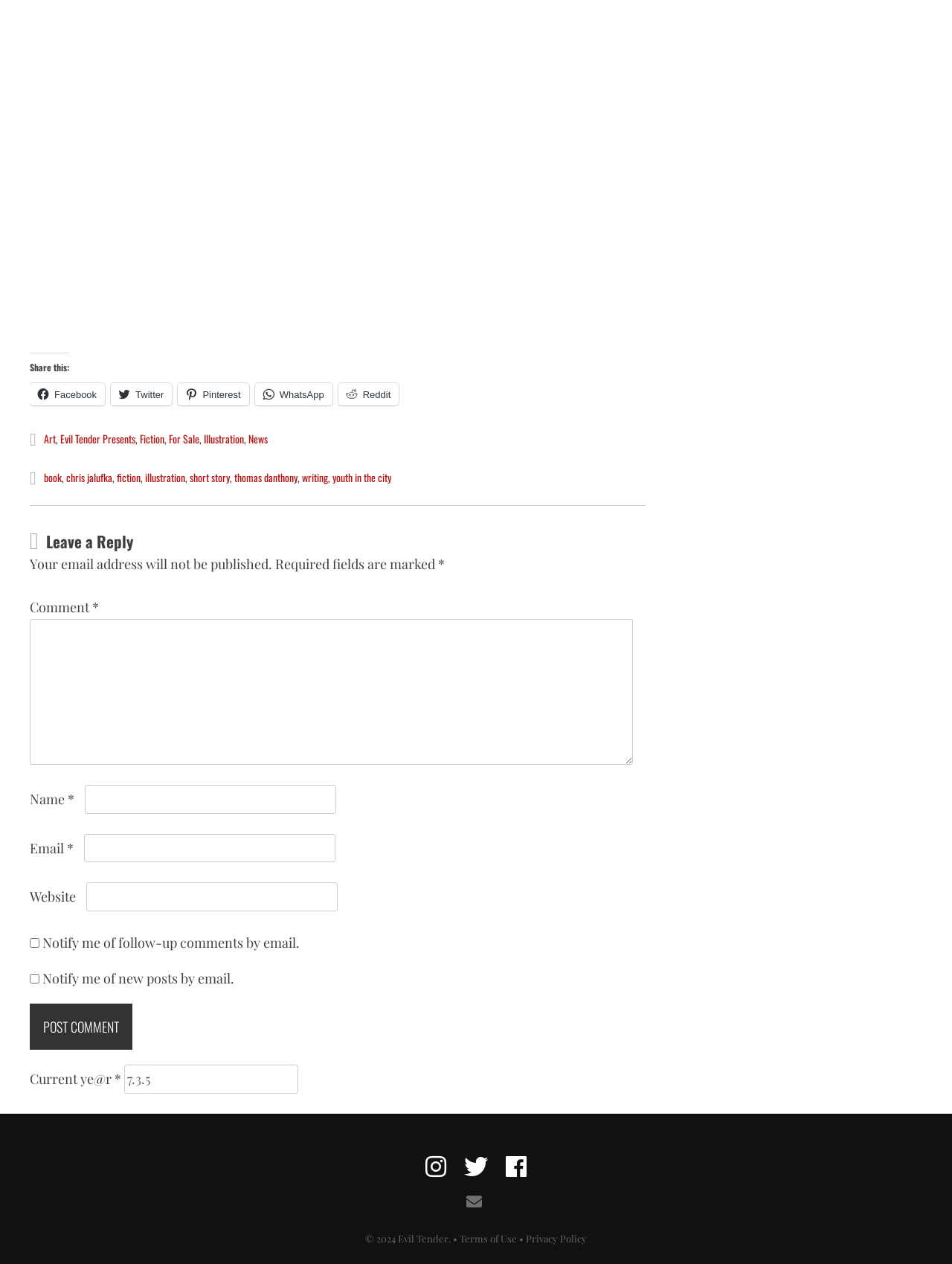Please identify the bounding box coordinates of the clickable area that will allow you to execute the instruction: "Enter your comment".

[0.031, 0.49, 0.665, 0.605]